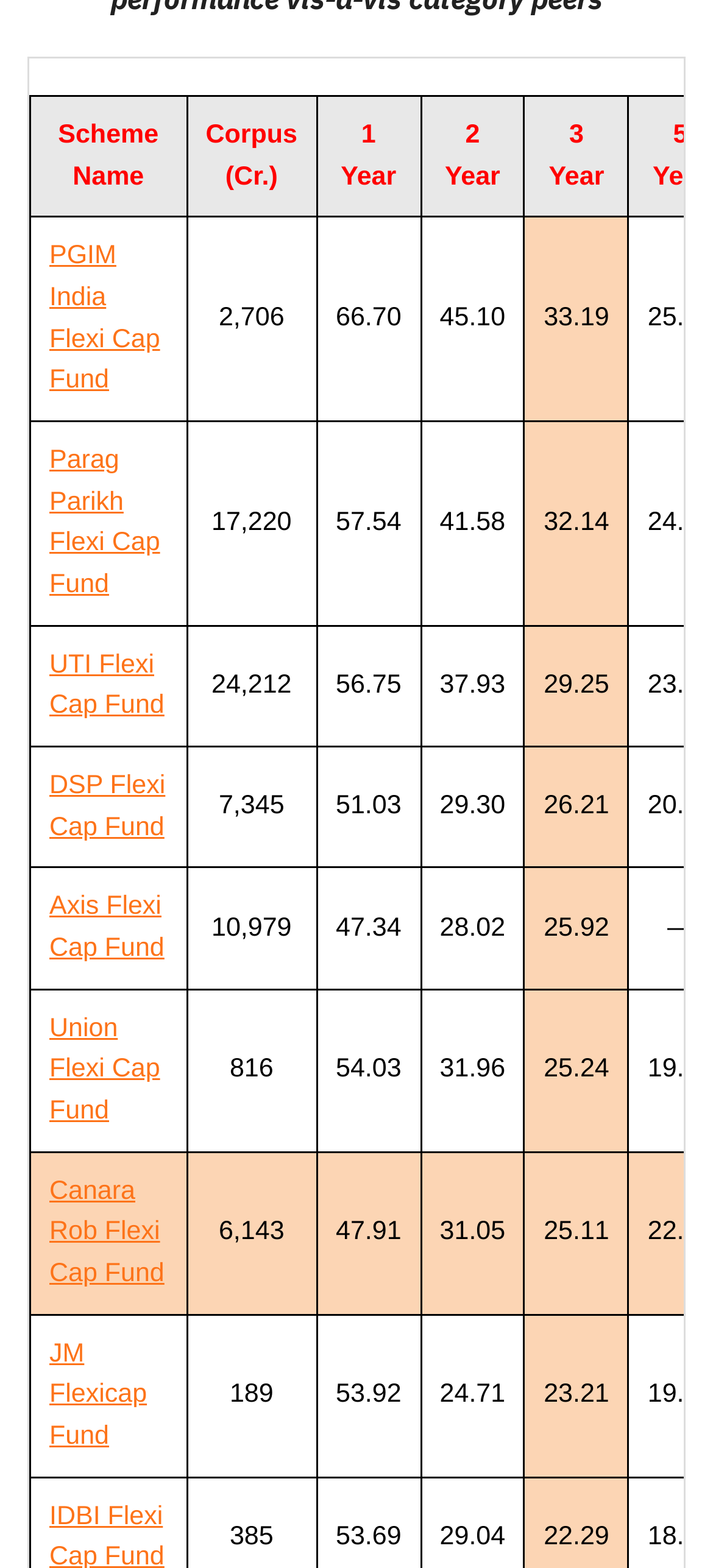Using the provided description: "JM Flexicap Fund", find the bounding box coordinates of the corresponding UI element. The output should be four float numbers between 0 and 1, in the format [left, top, right, bottom].

[0.069, 0.854, 0.206, 0.925]